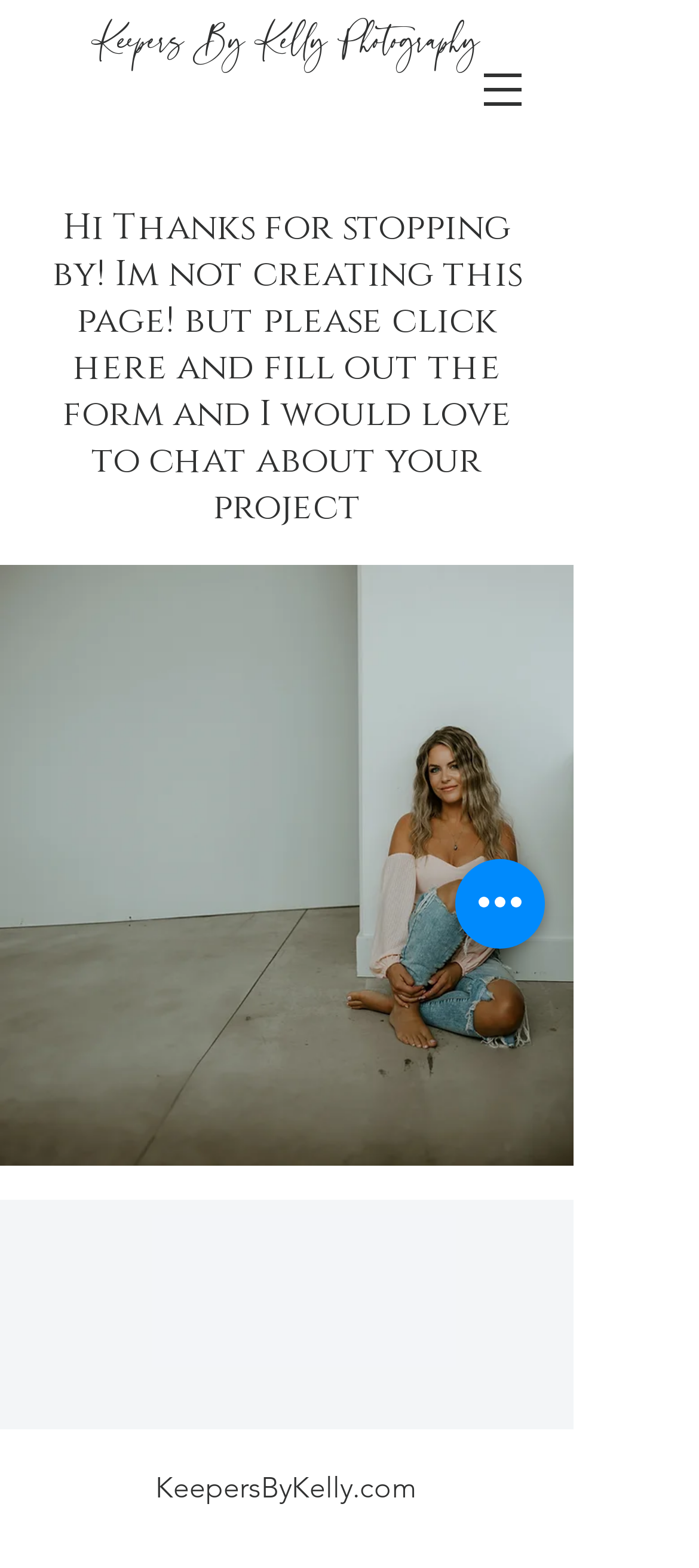Find the bounding box coordinates for the element described here: "Keepers By Kelly Photography".

[0.0, 0.011, 0.821, 0.046]